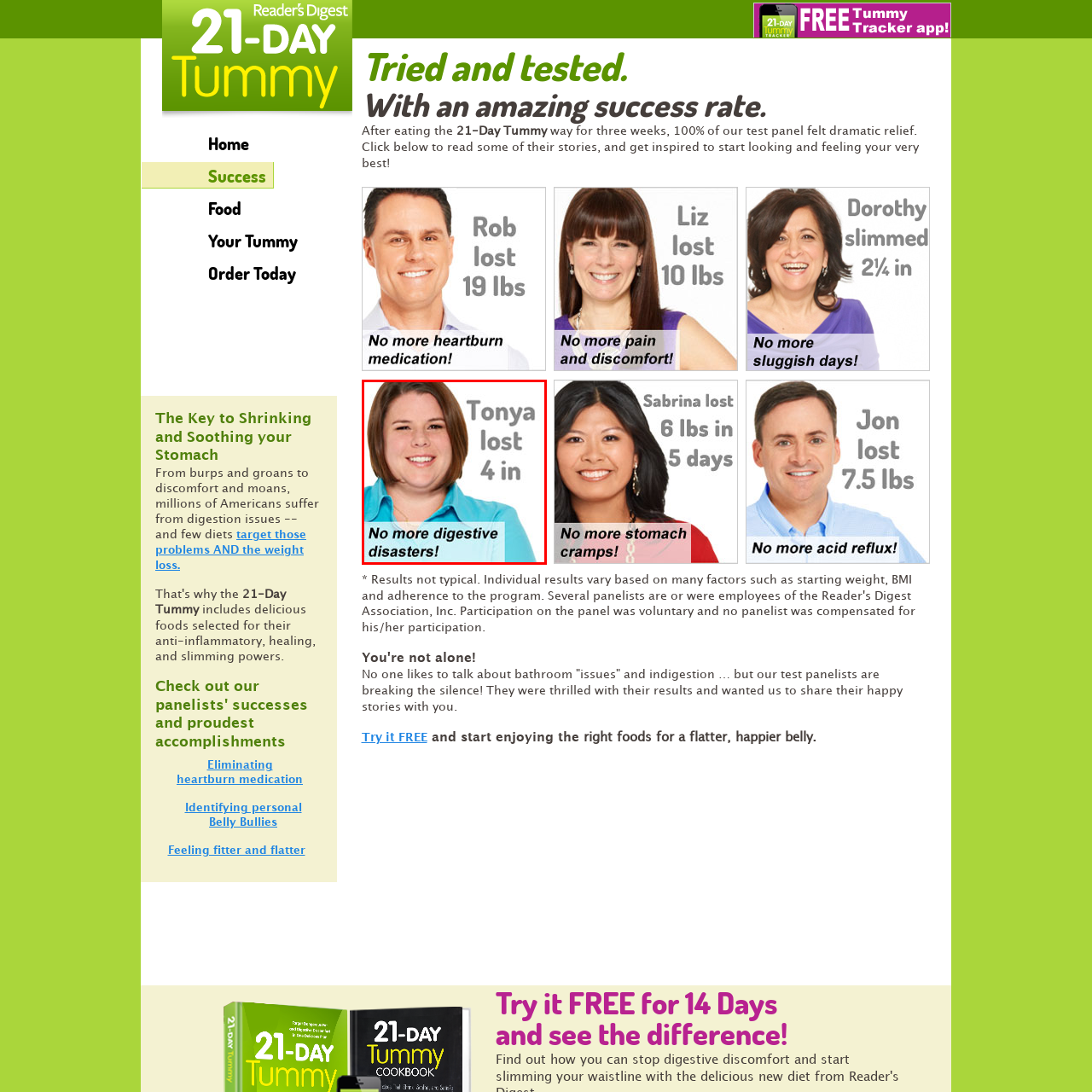What is the tone of Tonya's image?
Look at the image inside the red bounding box and craft a detailed answer using the visual details you can see.

The caption describes Tonya as 'radiating confidence and happiness' in her image, which suggests that her tone is positive and uplifting.